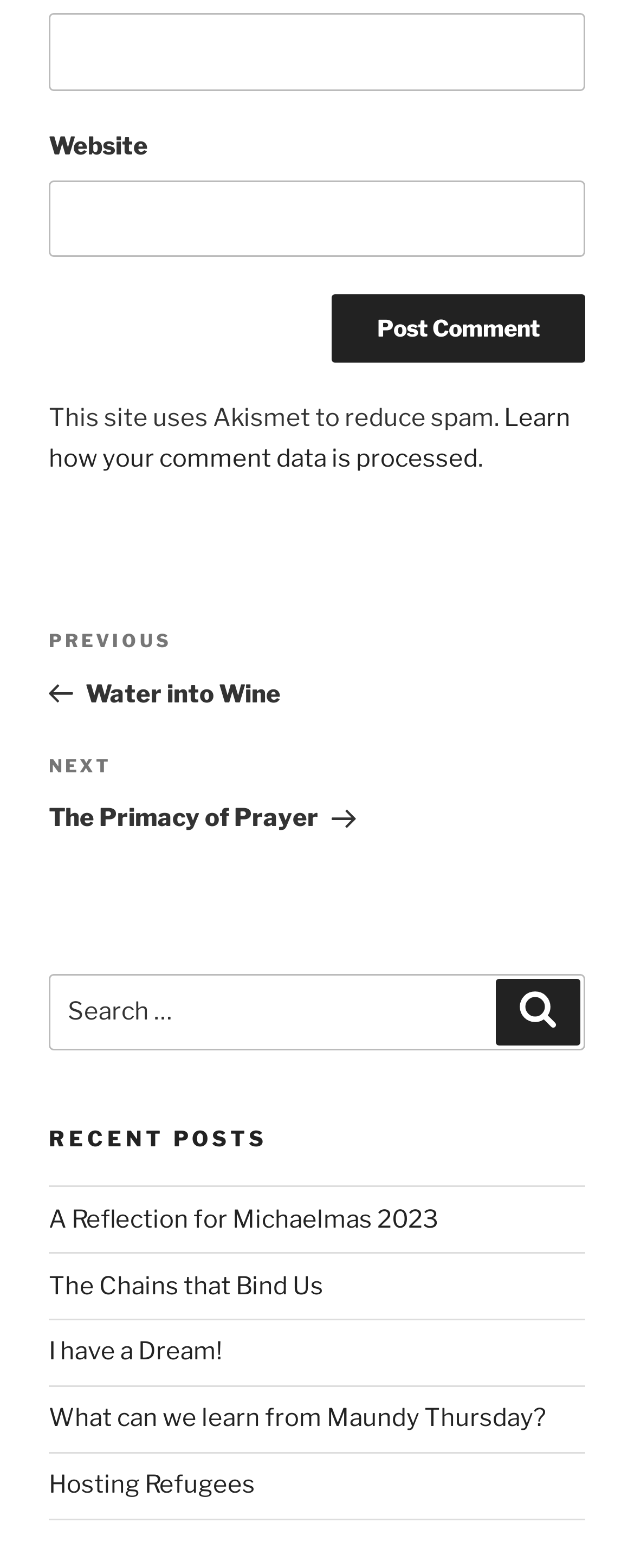How many links are in the 'Recent Posts' section?
Look at the image and provide a short answer using one word or a phrase.

5